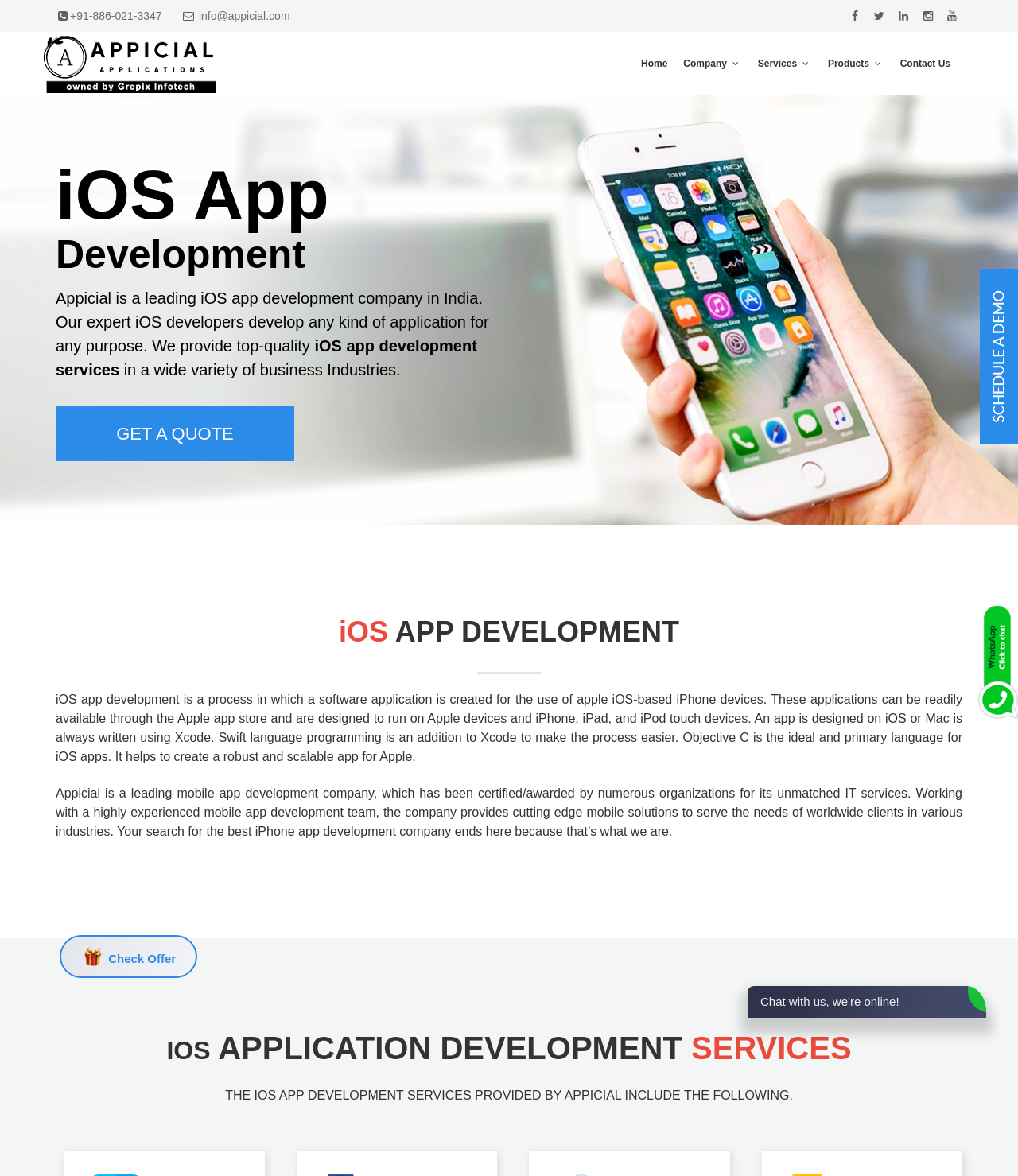Give a complete and precise description of the webpage's appearance.

The webpage is about Appicial, a leading iOS app development company in India. At the top left corner, there are two contact links: a phone number "+91-886-021-3347" and an email address "info@appicial.com". Next to them, there are five social media links represented by icons. 

Below these contact links, there is a navigation menu with five items: "uber clone source code", "Home", "Company", "Services", and "Products", followed by "Contact Us". The "uber clone source code" item has an accompanying image.

The main content of the webpage is divided into three sections. The first section has a heading "iOS App Development" and describes Appicial as a leading iOS app development company in India, providing top-quality iOS app development services in various business industries. There is a call-to-action button "GET A QUOTE" below this description.

The second section has a heading "iOS APP DEVELOPMENT" and explains the process of iOS app development, including the use of Xcode, Swift language programming, and Objective C. This section also highlights Appicial's expertise and certifications in mobile app development.

The third section has a heading "IOS APPLICATION DEVELOPMENT SERVICES" and lists the services provided by Appicial. 

At the bottom right corner, there are three links: "iPhone app development company", an empty link, and "Check Offer", each accompanied by an image.